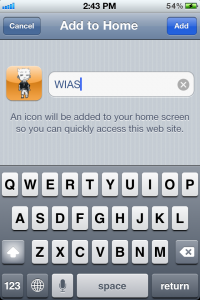What is the purpose of the 'Add' button?
Give a detailed and exhaustive answer to the question.

The 'Add' button is located in the top-right corner of the interface screen, and its purpose is to facilitate the action of adding the shortcut to the device's home screen, as indicated by the caption.